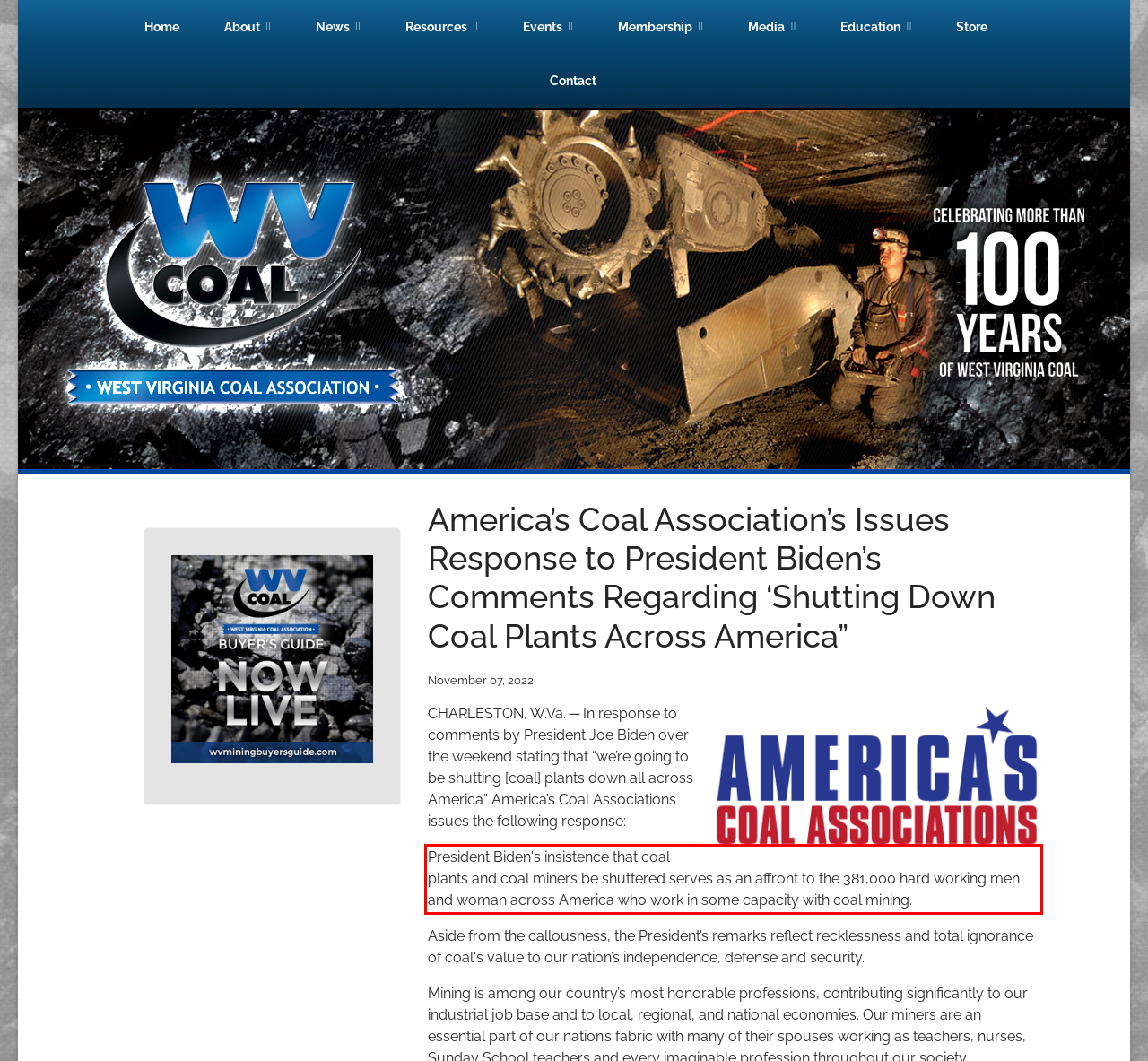Please take the screenshot of the webpage, find the red bounding box, and generate the text content that is within this red bounding box.

President Biden's insistence that coal plants and coal miners be shuttered serves as an affront to the 381,000 hard working men and woman across America who work in some capacity with coal mining.